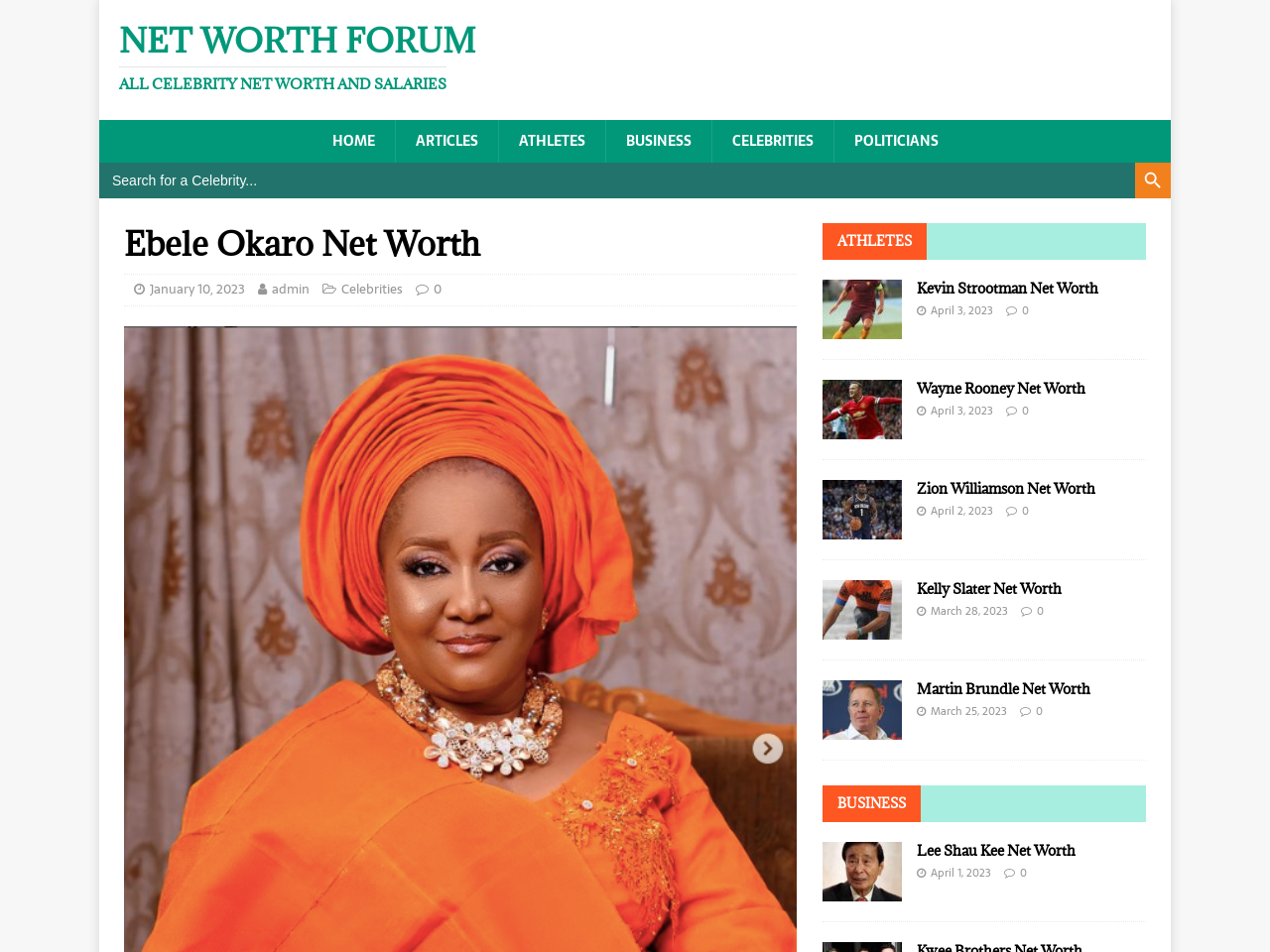Please find the bounding box coordinates of the element that needs to be clicked to perform the following instruction: "Check out the business section". The bounding box coordinates should be four float numbers between 0 and 1, represented as [left, top, right, bottom].

[0.647, 0.825, 0.902, 0.863]